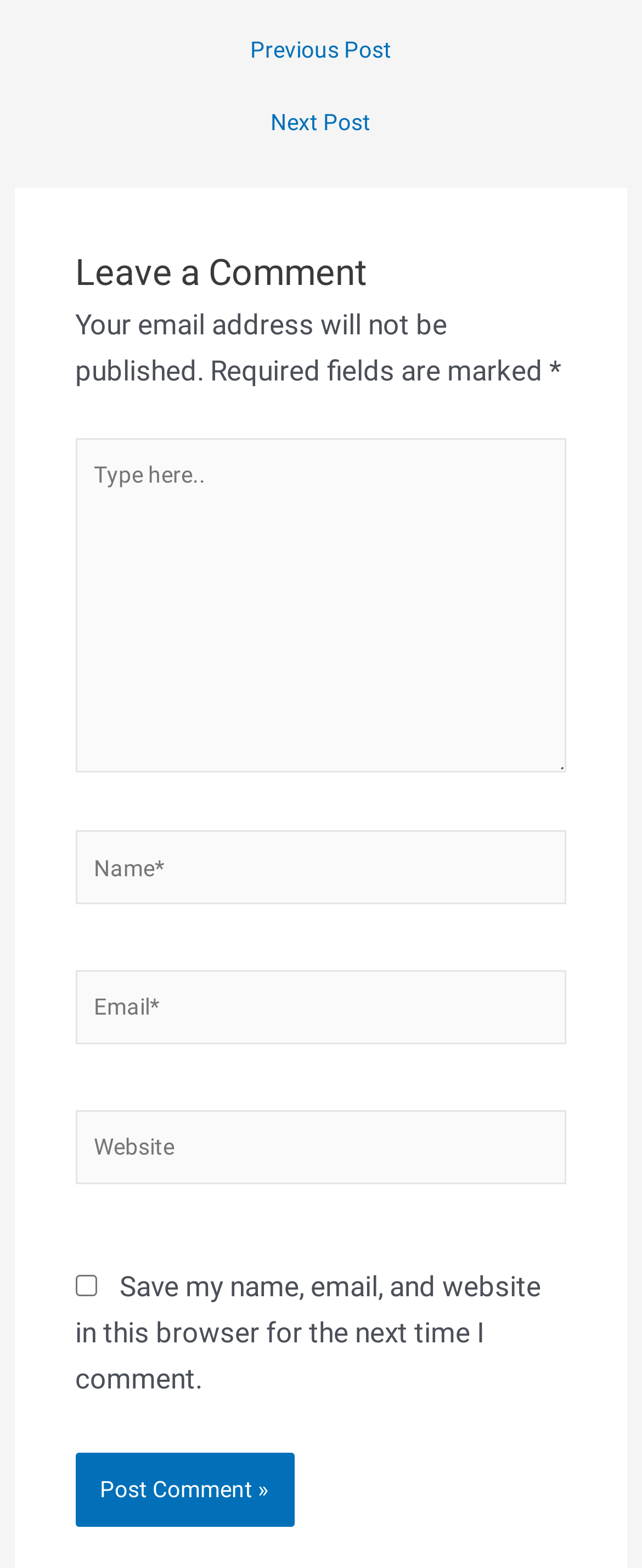Extract the bounding box coordinates for the UI element described by the text: "← Previous Post". The coordinates should be in the form of [left, top, right, bottom] with values between 0 and 1.

[0.047, 0.025, 0.953, 0.039]